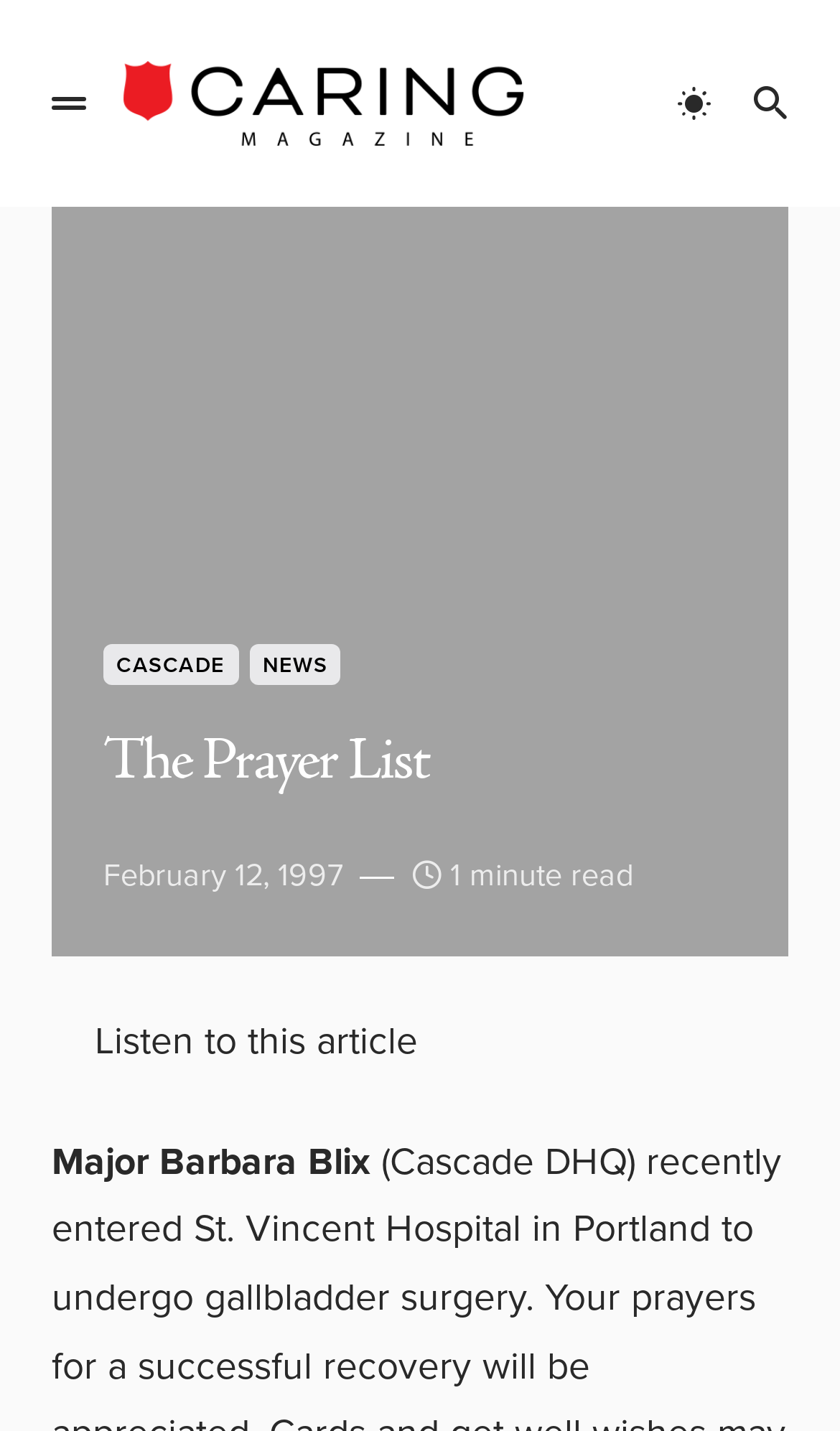Bounding box coordinates are given in the format (top-left x, top-left y, bottom-right x, bottom-right y). All values should be floating point numbers between 0 and 1. Provide the bounding box coordinate for the UI element described as: News

[0.297, 0.45, 0.405, 0.479]